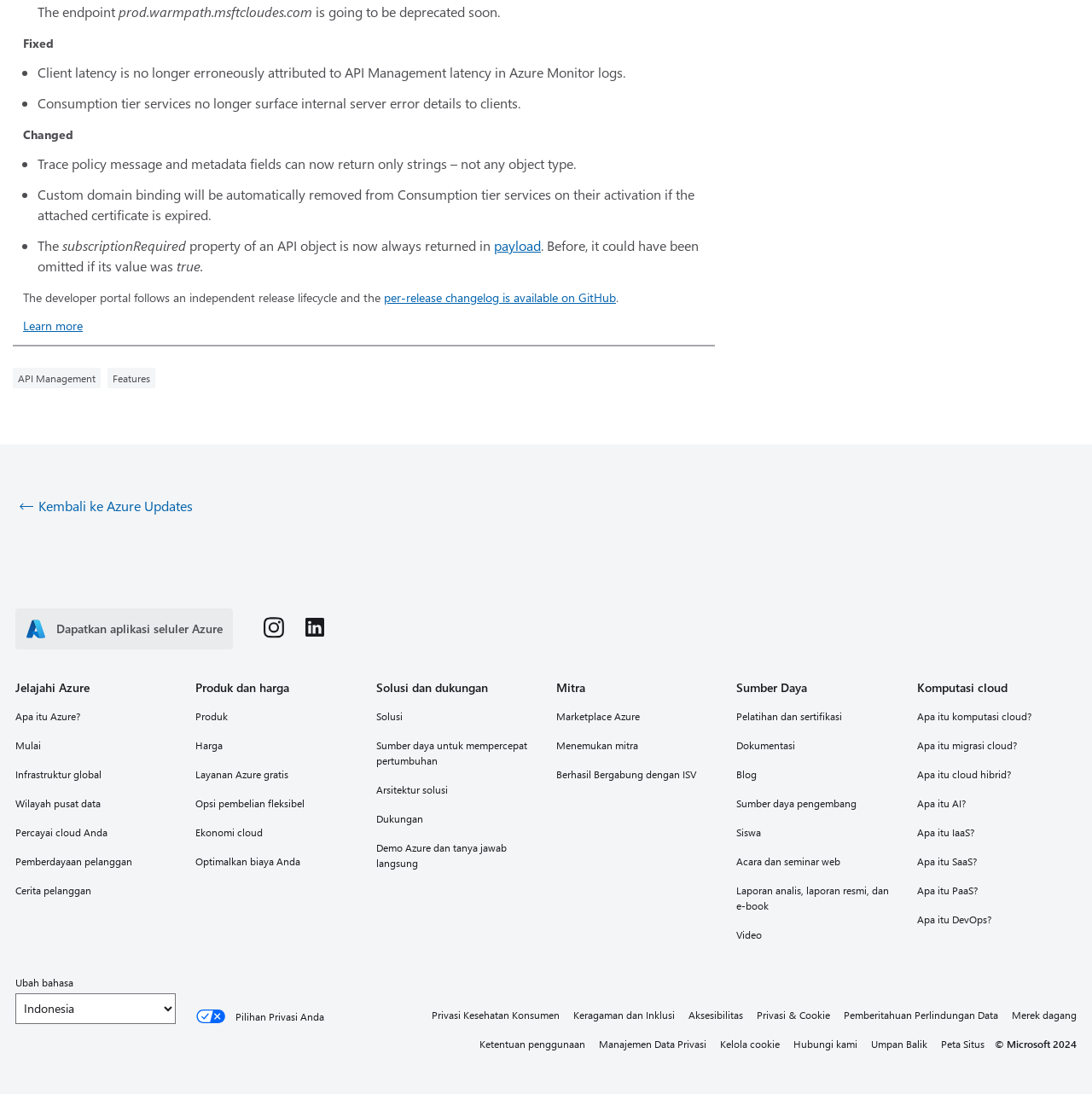Based on the visual content of the image, answer the question thoroughly: What is the name of the Azure service that is mentioned in the webpage?

The question is asking about the name of the Azure service that is mentioned in the webpage. From the webpage, we can see that the text 'API Management' is present. Therefore, the answer is 'API Management'.